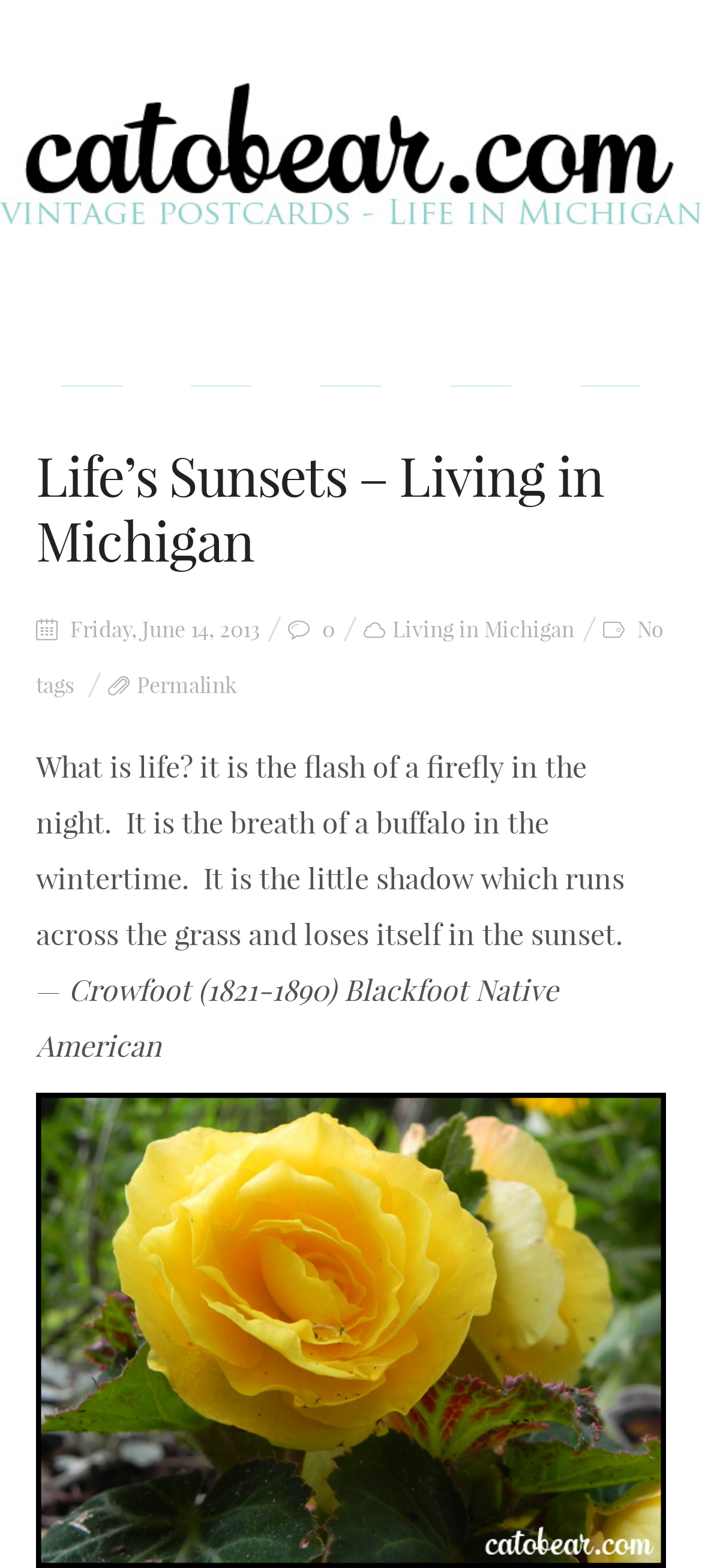Provide a one-word or short-phrase response to the question:
What is the category of the webpage post?

No tags